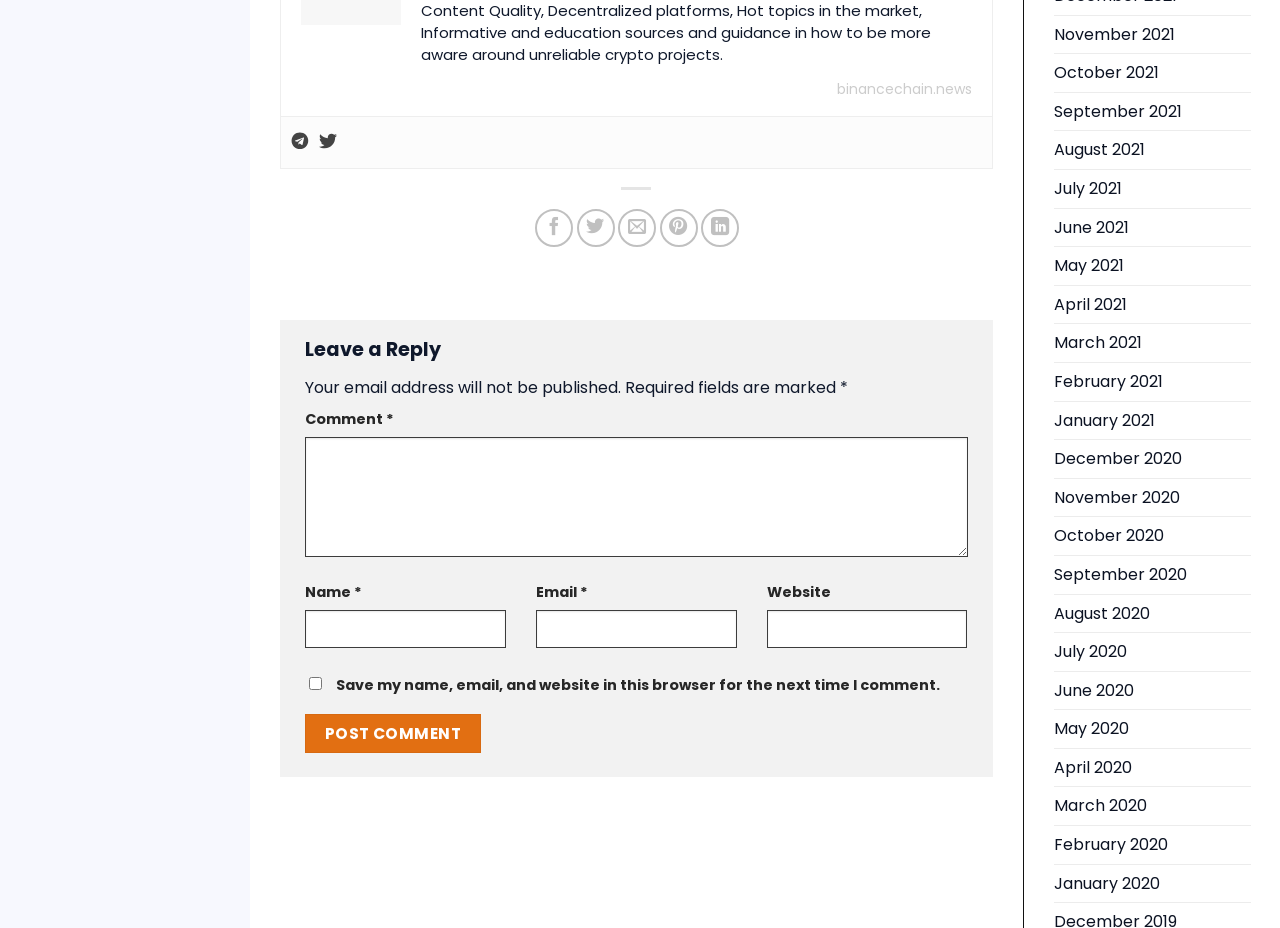Give a one-word or phrase response to the following question: How many months are listed in the archive?

24